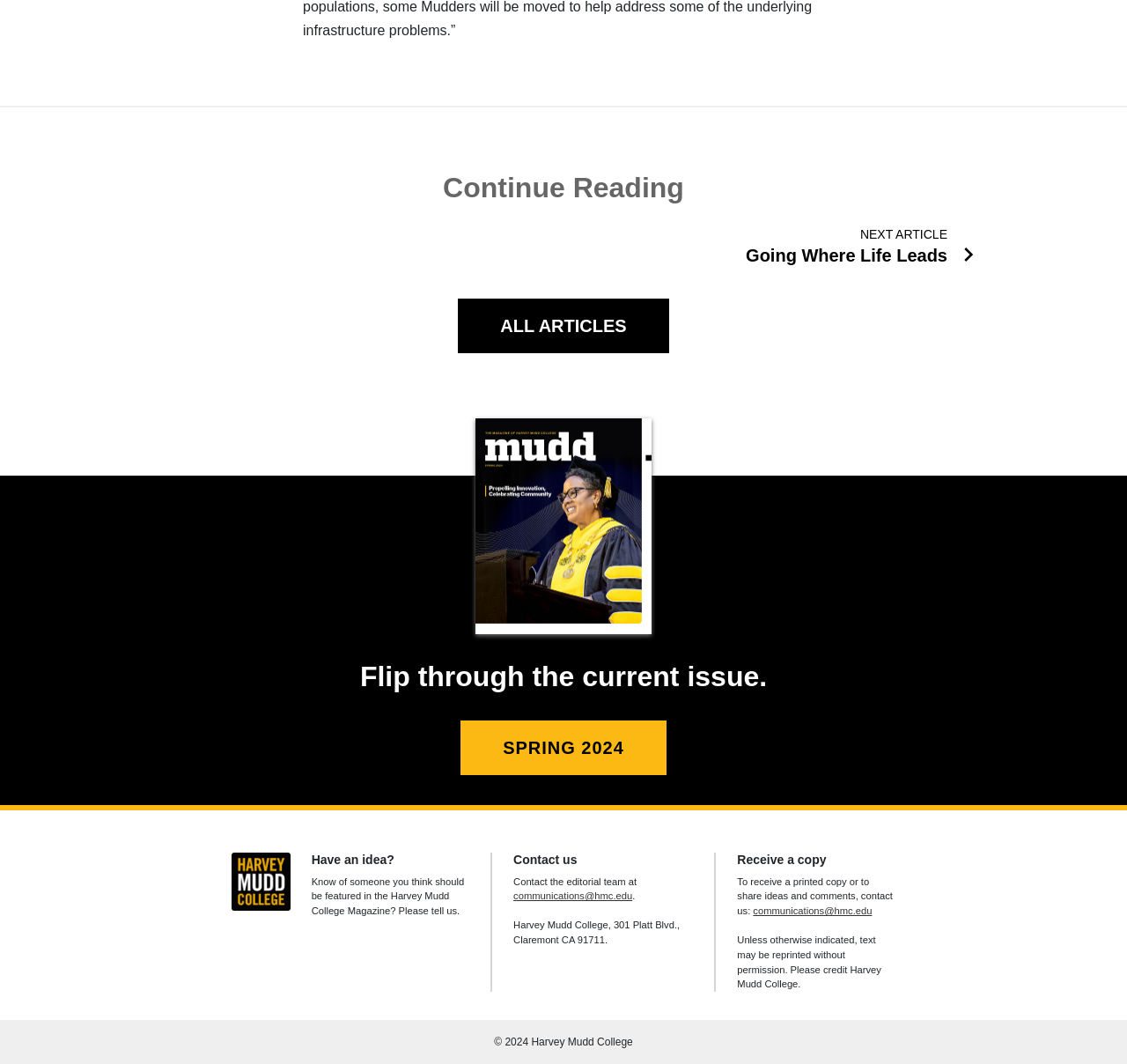Reply to the question with a single word or phrase:
What is the email address to contact the editorial team?

communications@hmc.edu